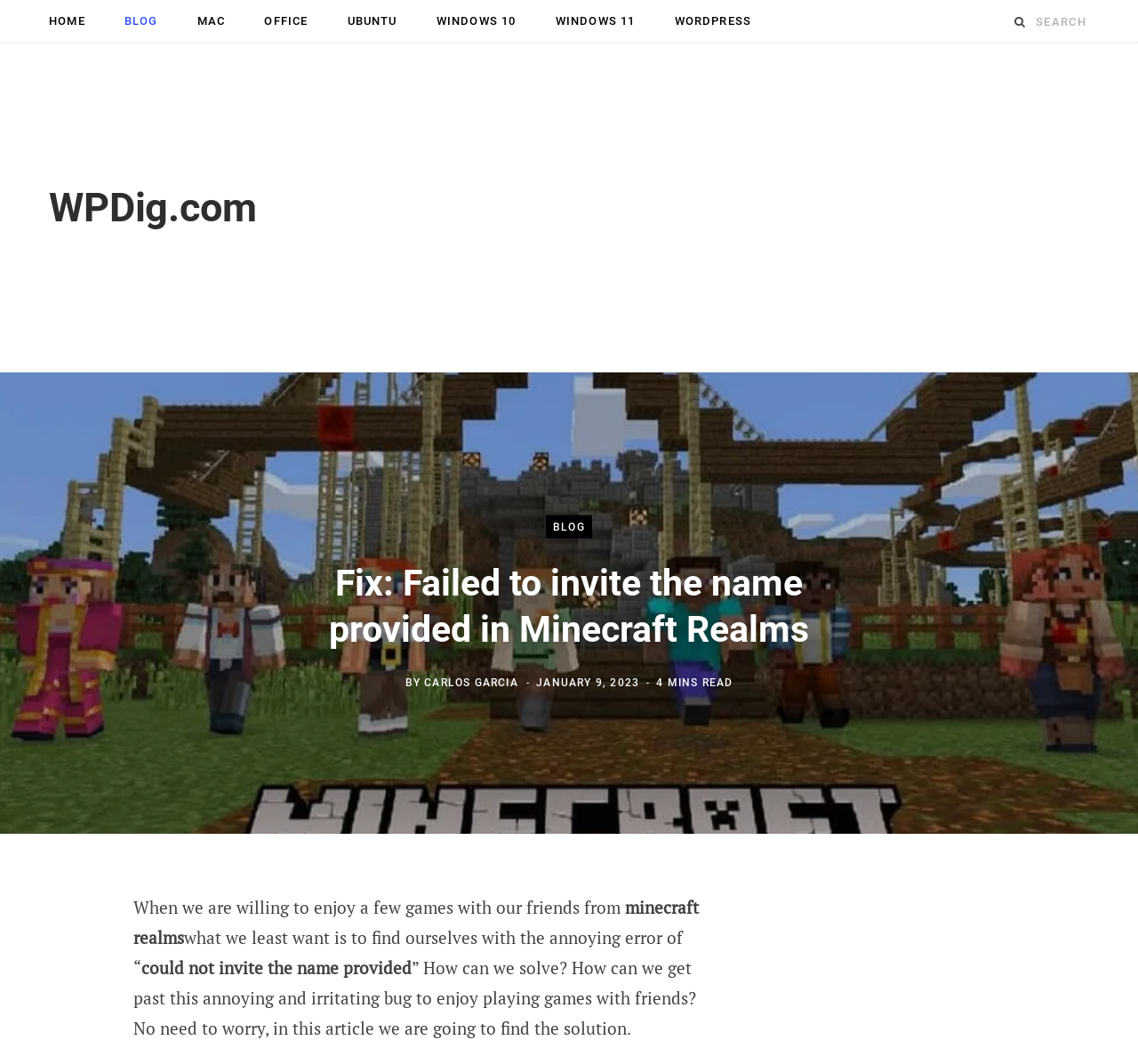Pinpoint the bounding box coordinates of the clickable element needed to complete the instruction: "Visit the BLOG page". The coordinates should be provided as four float numbers between 0 and 1: [left, top, right, bottom].

[0.094, 0.0, 0.154, 0.04]